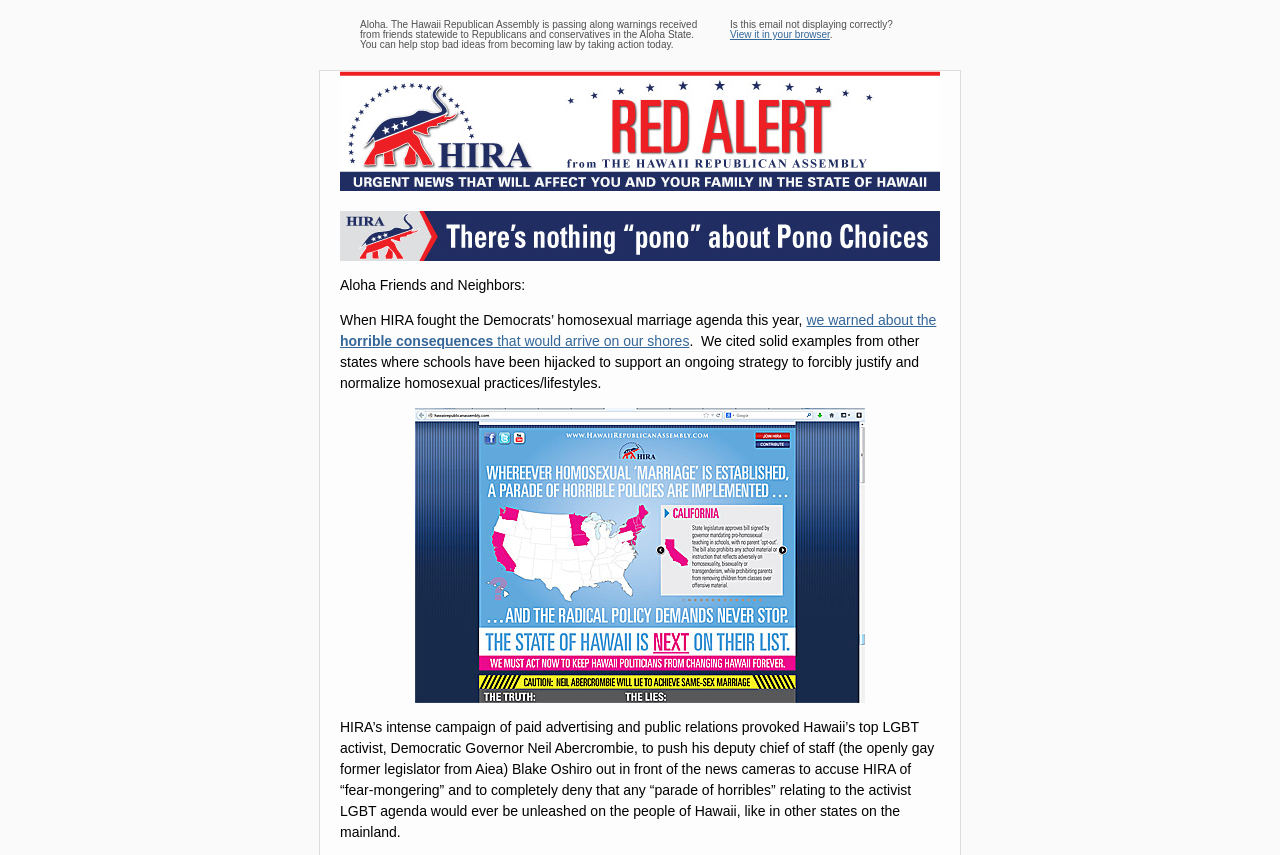Can you look at the image and give a comprehensive answer to the question:
What is the purpose of the Hawaii Republican Assembly?

Based on the webpage content, it appears that the Hawaii Republican Assembly is an organization that aims to prevent harmful legislation from being passed. The text on the webpage mentions 'bad ideas' and encourages readers to take action to stop them from becoming law.